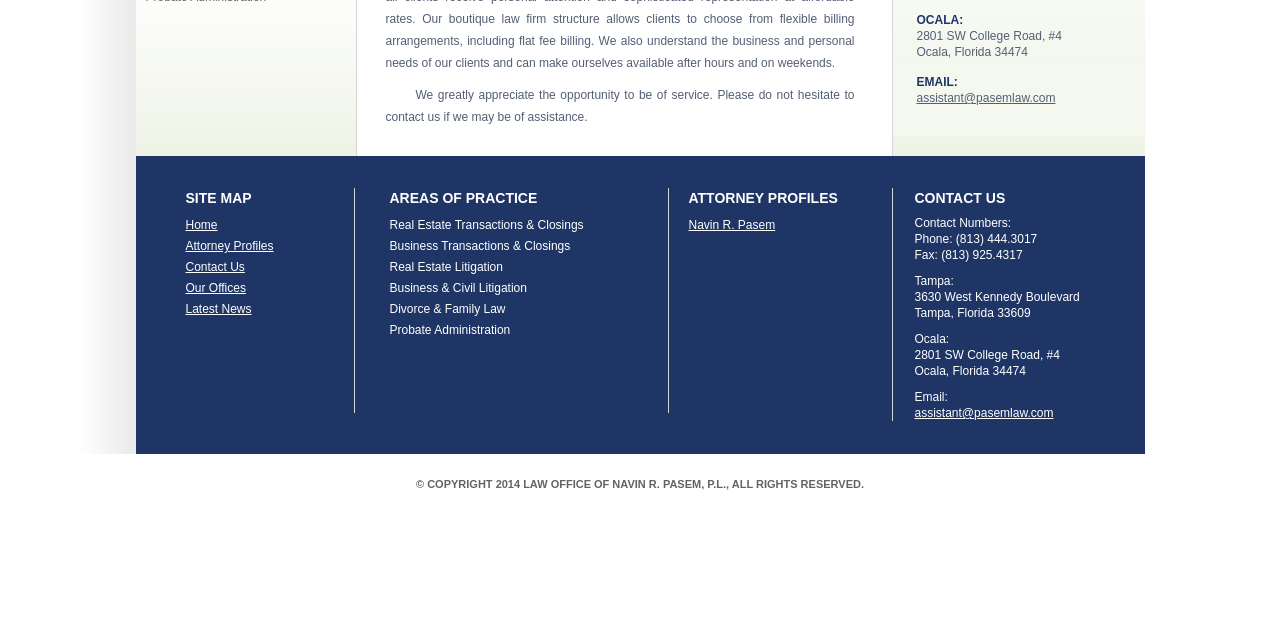Locate the UI element that matches the description Cookie settings in the webpage screenshot. Return the bounding box coordinates in the format (top-left x, top-left y, bottom-right x, bottom-right y), with values ranging from 0 to 1.

None